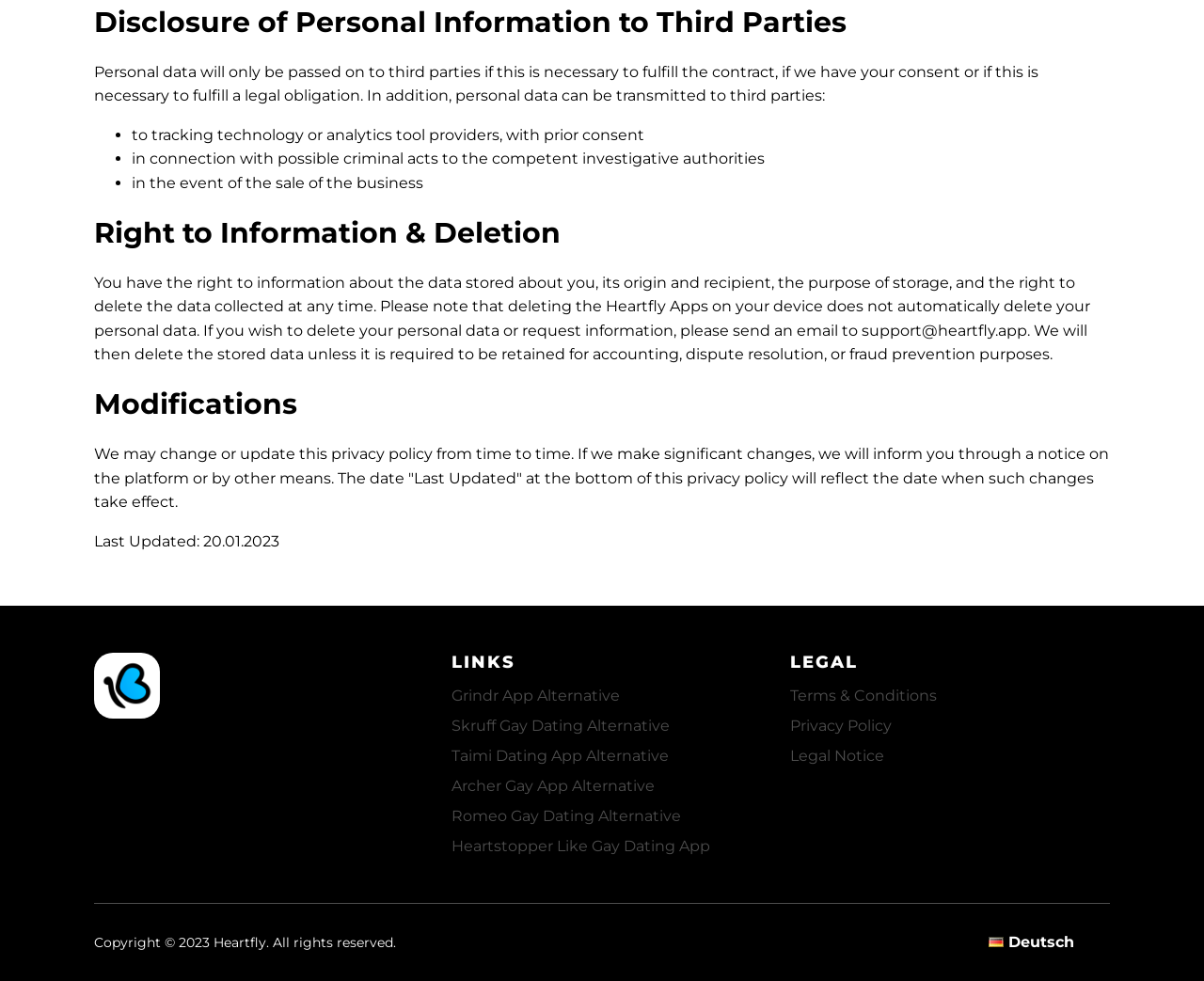Respond with a single word or phrase:
What is the date of the last update of this privacy policy?

20.01.2023